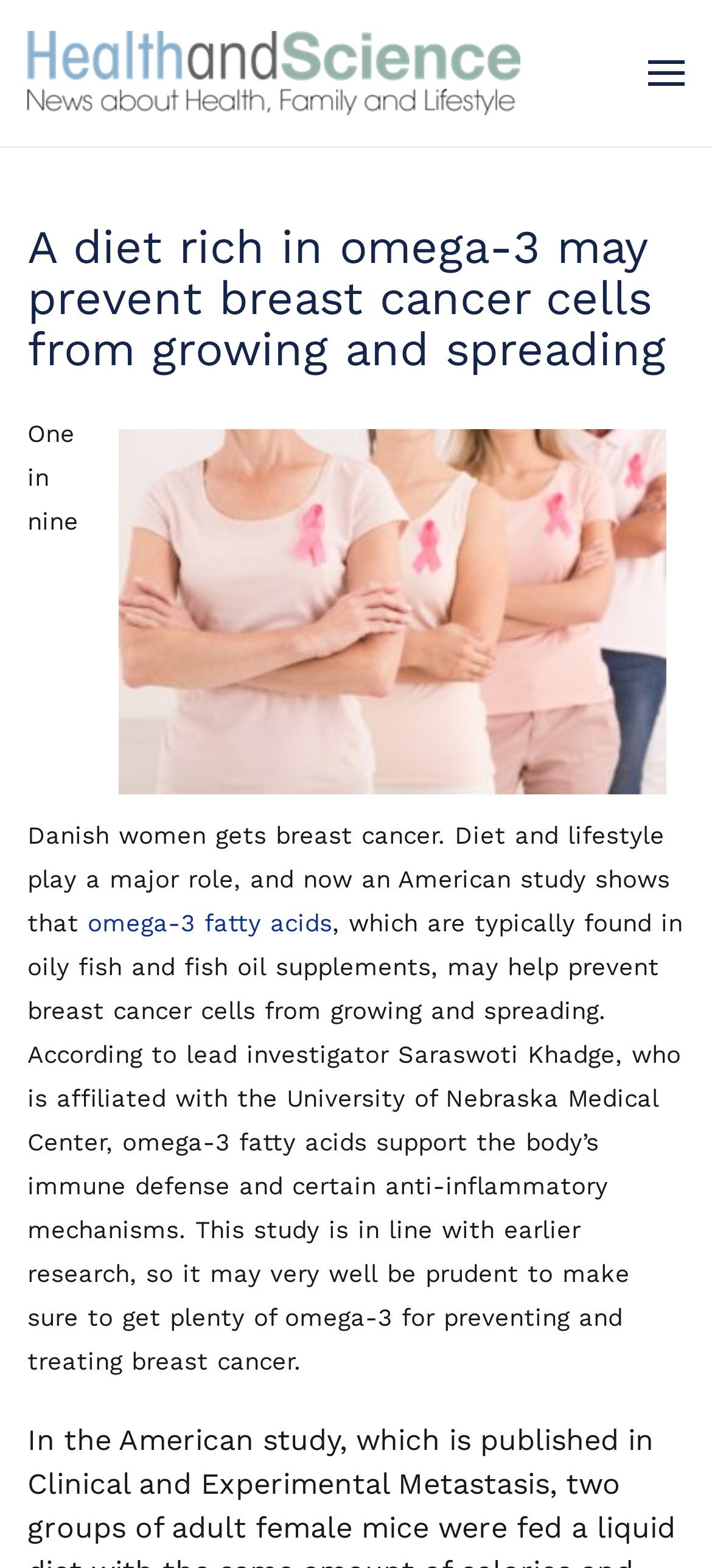Analyze the image and give a detailed response to the question:
What is the role of omega-3 fatty acids in breast cancer?

According to the text, omega-3 fatty acids may help prevent breast cancer cells from growing and spreading, which implies that their role is in prevention.